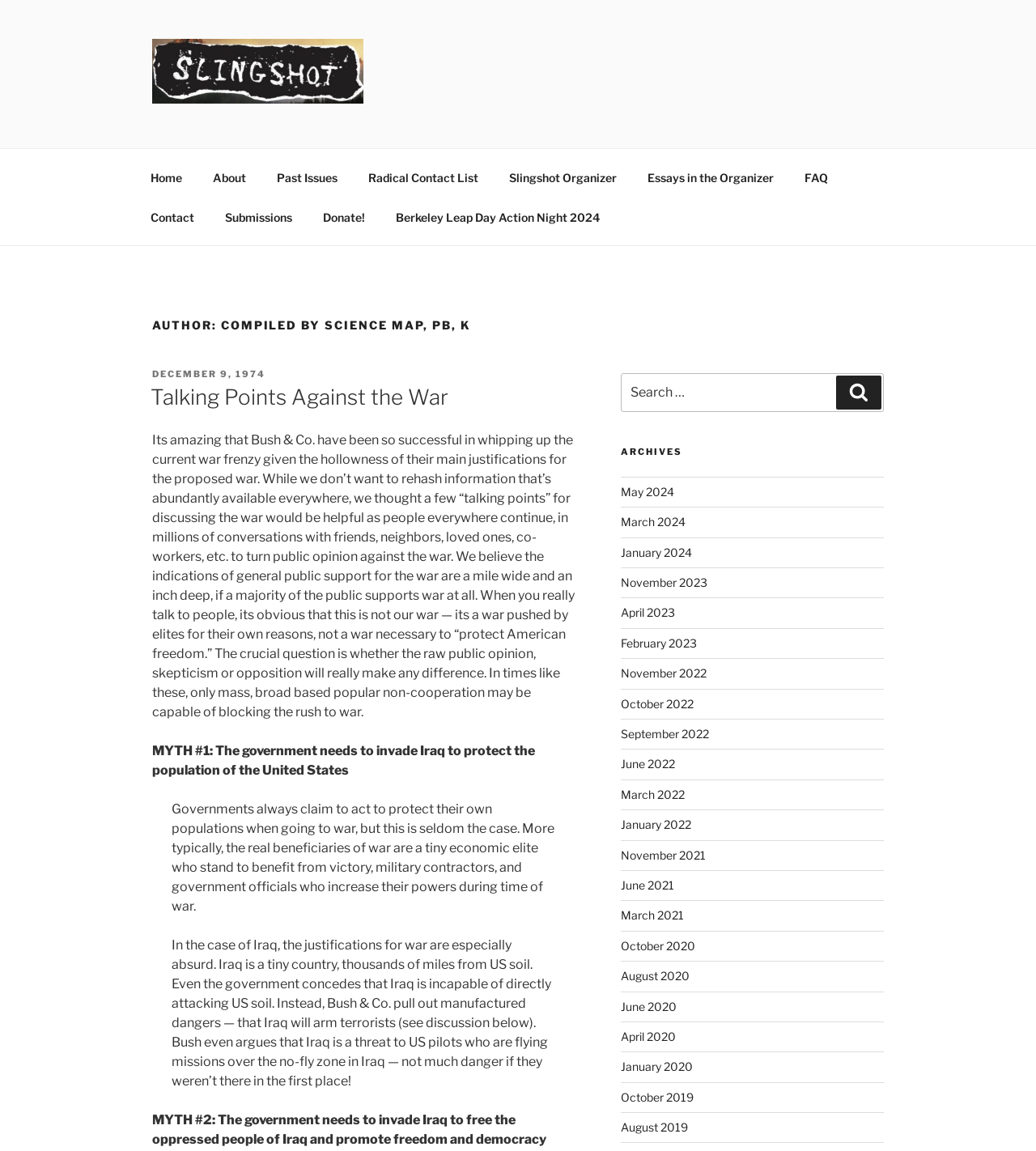Specify the bounding box coordinates of the region I need to click to perform the following instruction: "Search for something". The coordinates must be four float numbers in the range of 0 to 1, i.e., [left, top, right, bottom].

[0.599, 0.324, 0.853, 0.358]